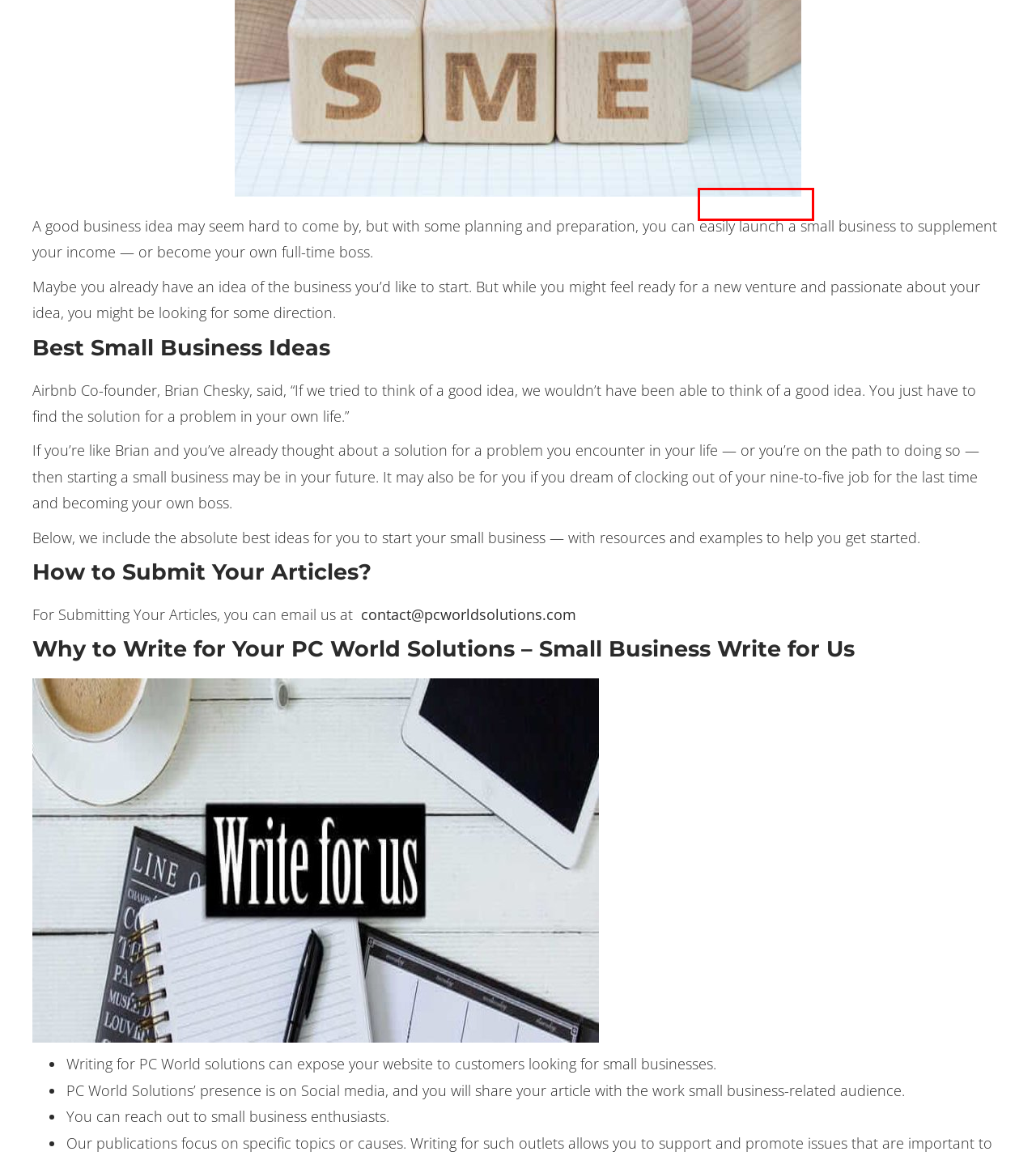You are given a screenshot of a webpage with a red rectangle bounding box. Choose the best webpage description that matches the new webpage after clicking the element in the bounding box. Here are the candidates:
A. Thespark Shop Kids Clothes For Baby Boy & Girl: Shopping Guide
B. Privacy Policy
C. Deciding Between In-House and Outsource IT Support
D. About Us
E. Gta 6 Police Chase Footage
F. Network Marketing Write for Us - Contribute and Submit Post
G. PC World Solutions Archives - PC World Solutions
H. What is ecommerce? Definition, models and advantages.

D